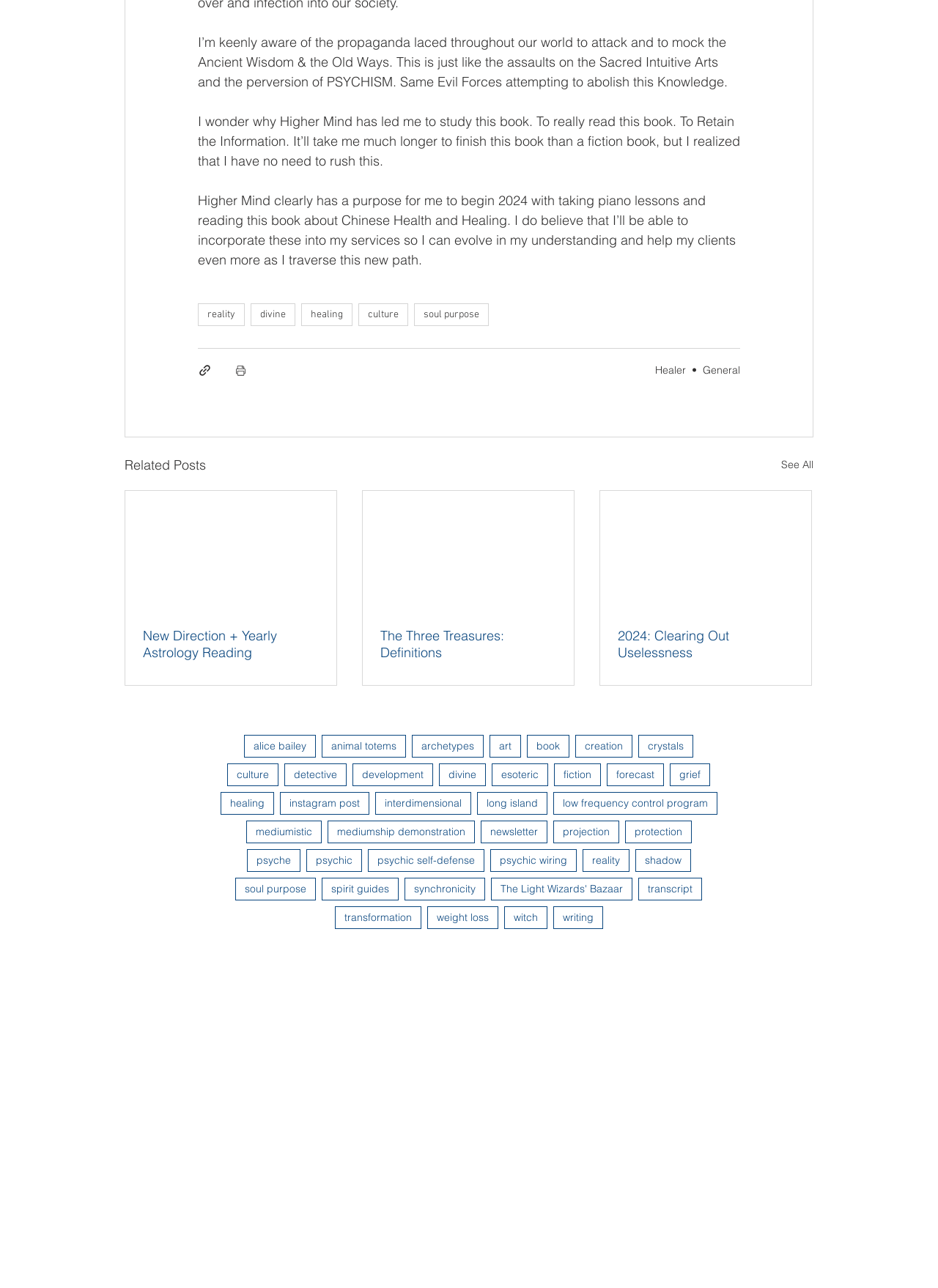What is the author's intention for reading this book?
Give a detailed response to the question by analyzing the screenshot.

The author mentions that they believe they will be able to incorporate the knowledge from the book into their services, which implies that they intend to read the book to gain a deeper understanding of Chinese Health and Healing and to evolve in their understanding.